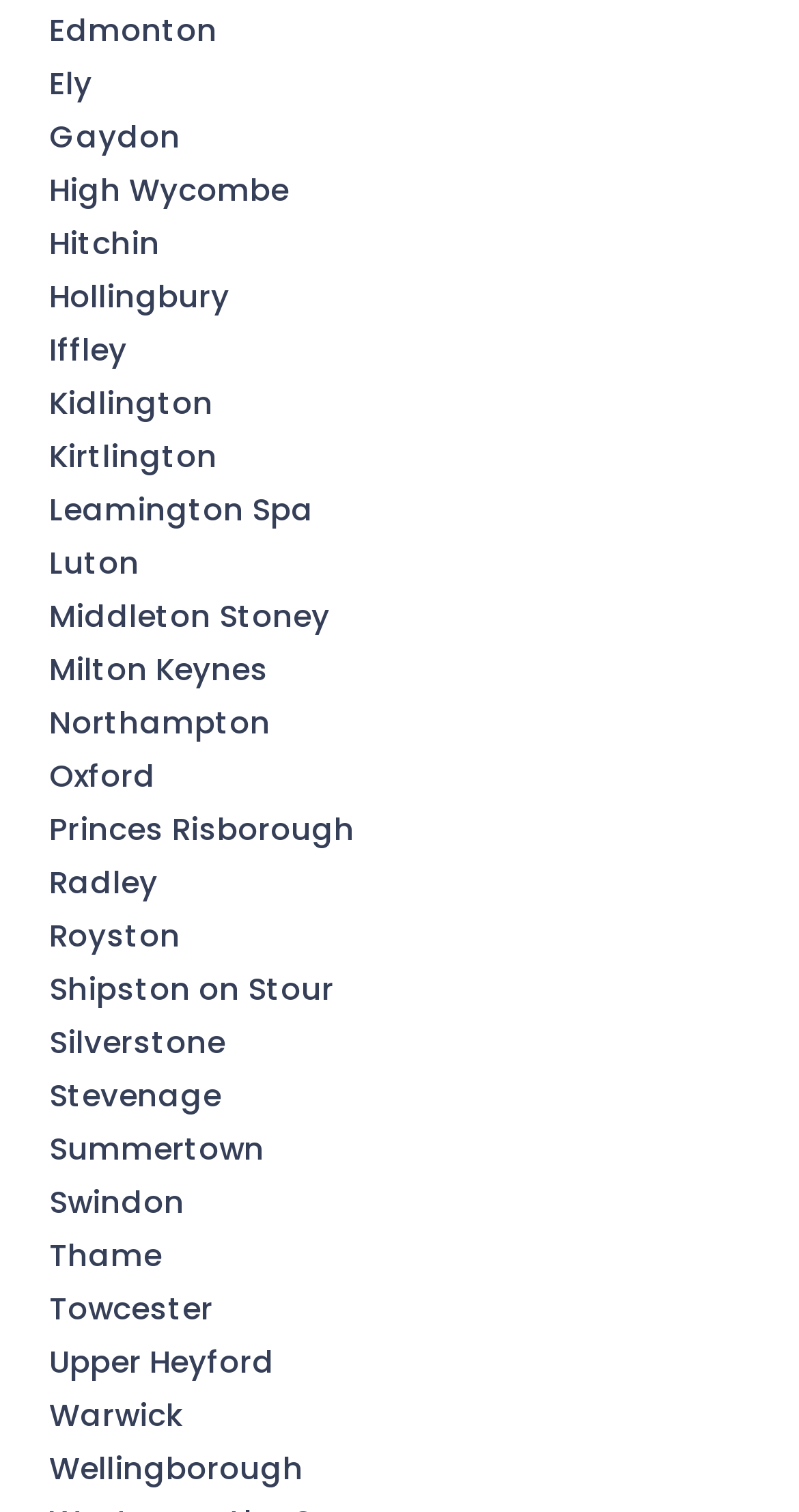Find the bounding box coordinates of the clickable element required to execute the following instruction: "check out Warwick". Provide the coordinates as four float numbers between 0 and 1, i.e., [left, top, right, bottom].

[0.062, 0.921, 0.228, 0.95]